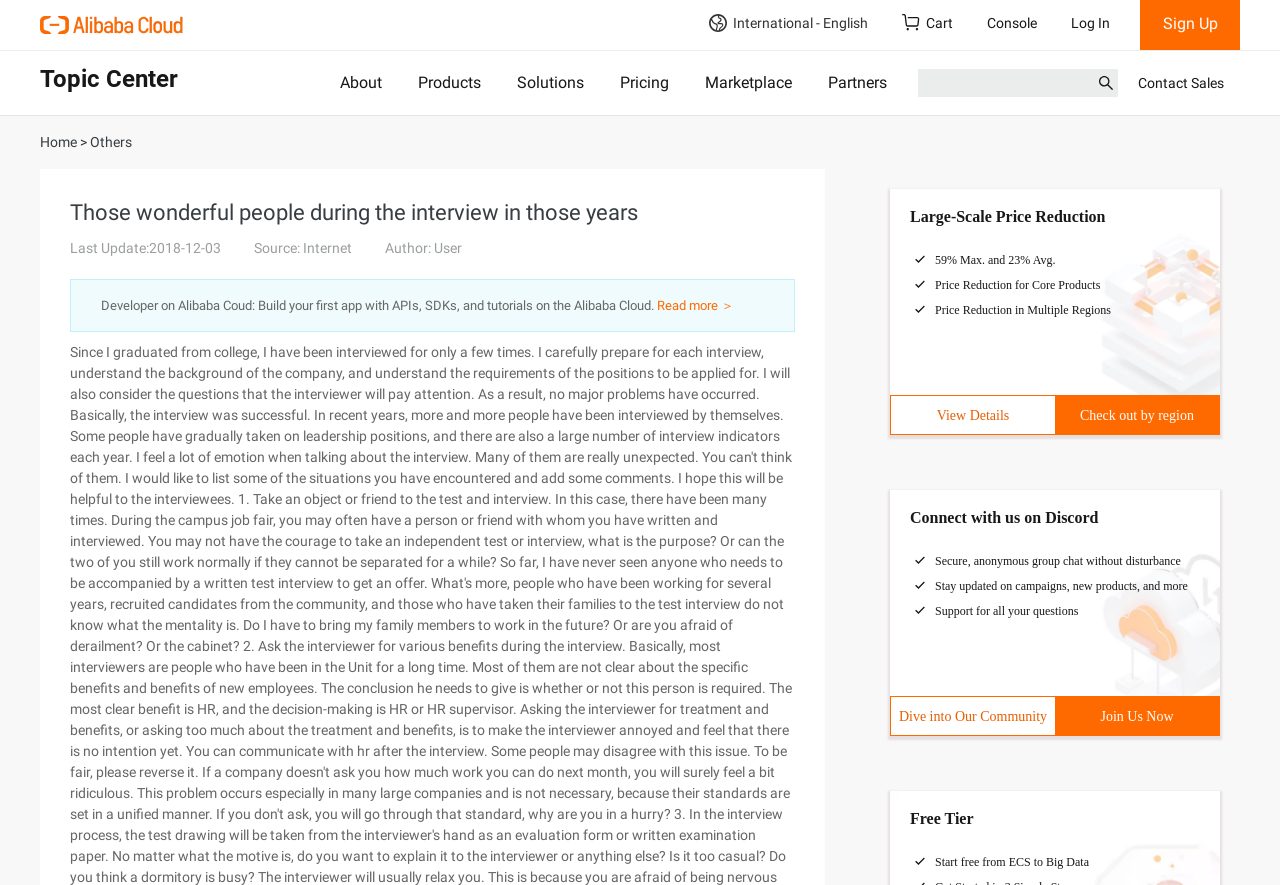Provide your answer in one word or a succinct phrase for the question: 
What is the purpose of the 'Console' link?

To access the console